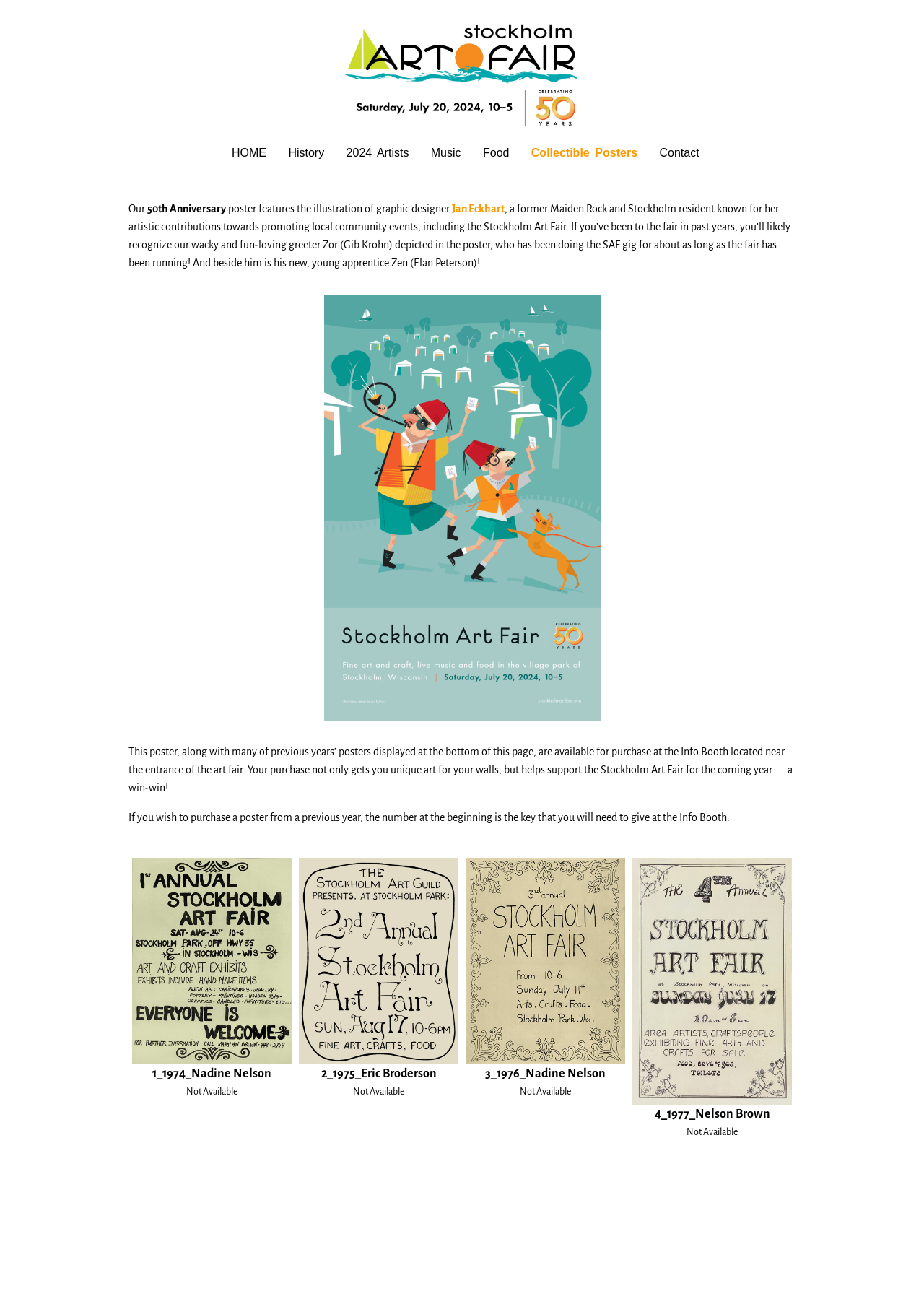Provide your answer in one word or a succinct phrase for the question: 
Who is the graphic designer featured in the 50th anniversary poster?

Jan Eckhart